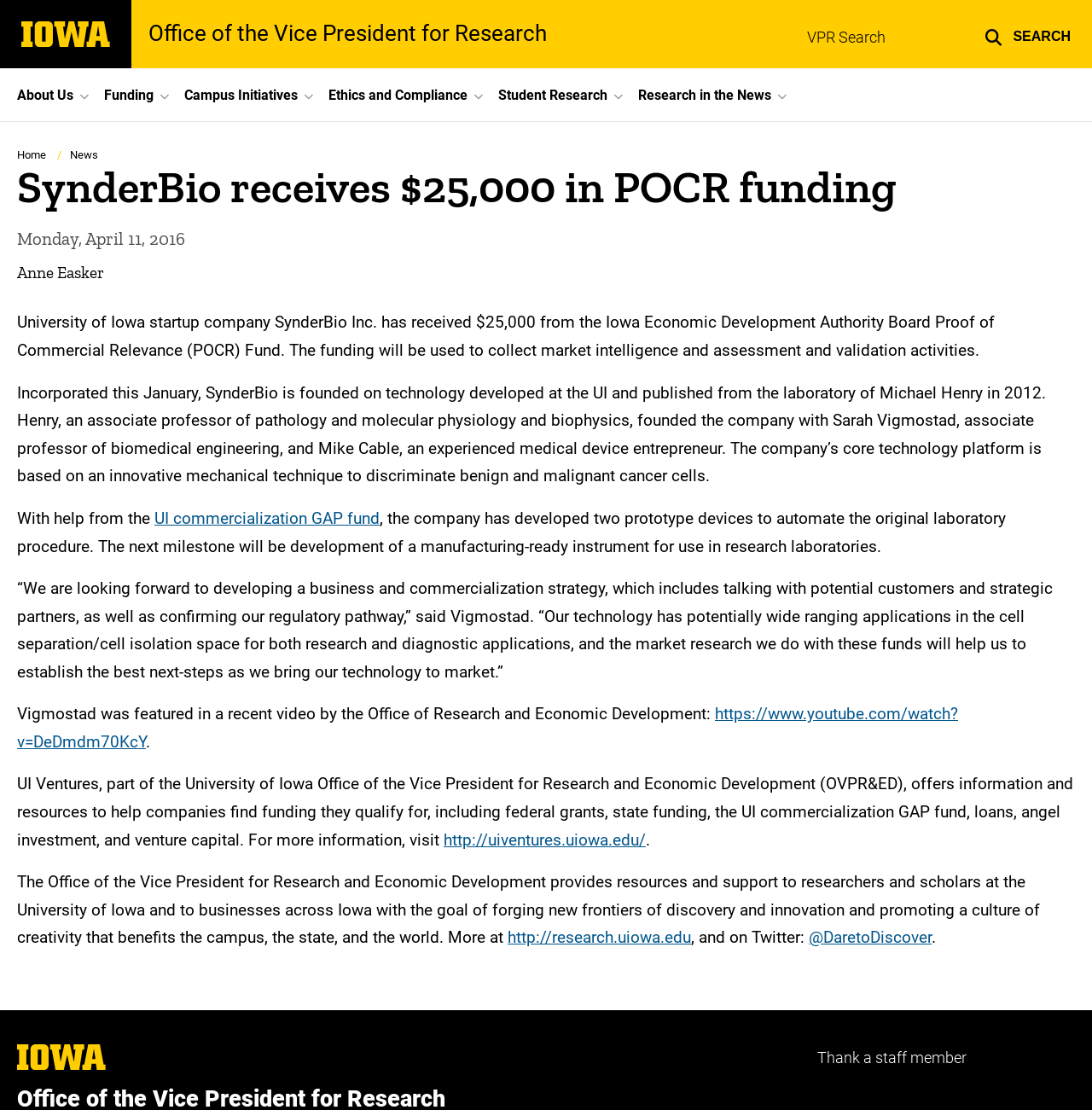Determine the bounding box coordinates of the target area to click to execute the following instruction: "Search using the search button."

[0.882, 0.0, 1.0, 0.061]